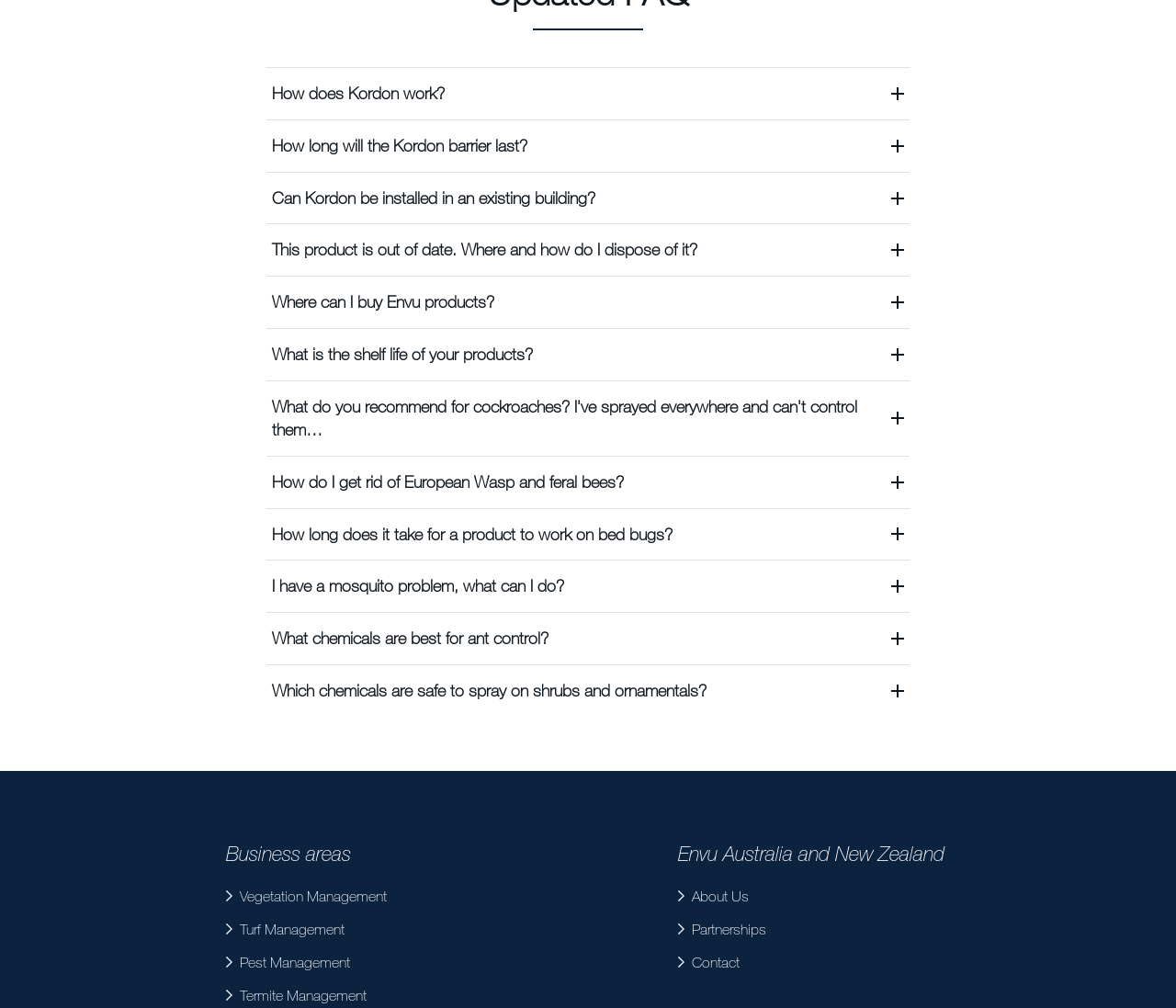Please pinpoint the bounding box coordinates for the region I should click to adhere to this instruction: "Check 'Contact'".

[0.577, 0.942, 0.629, 0.967]